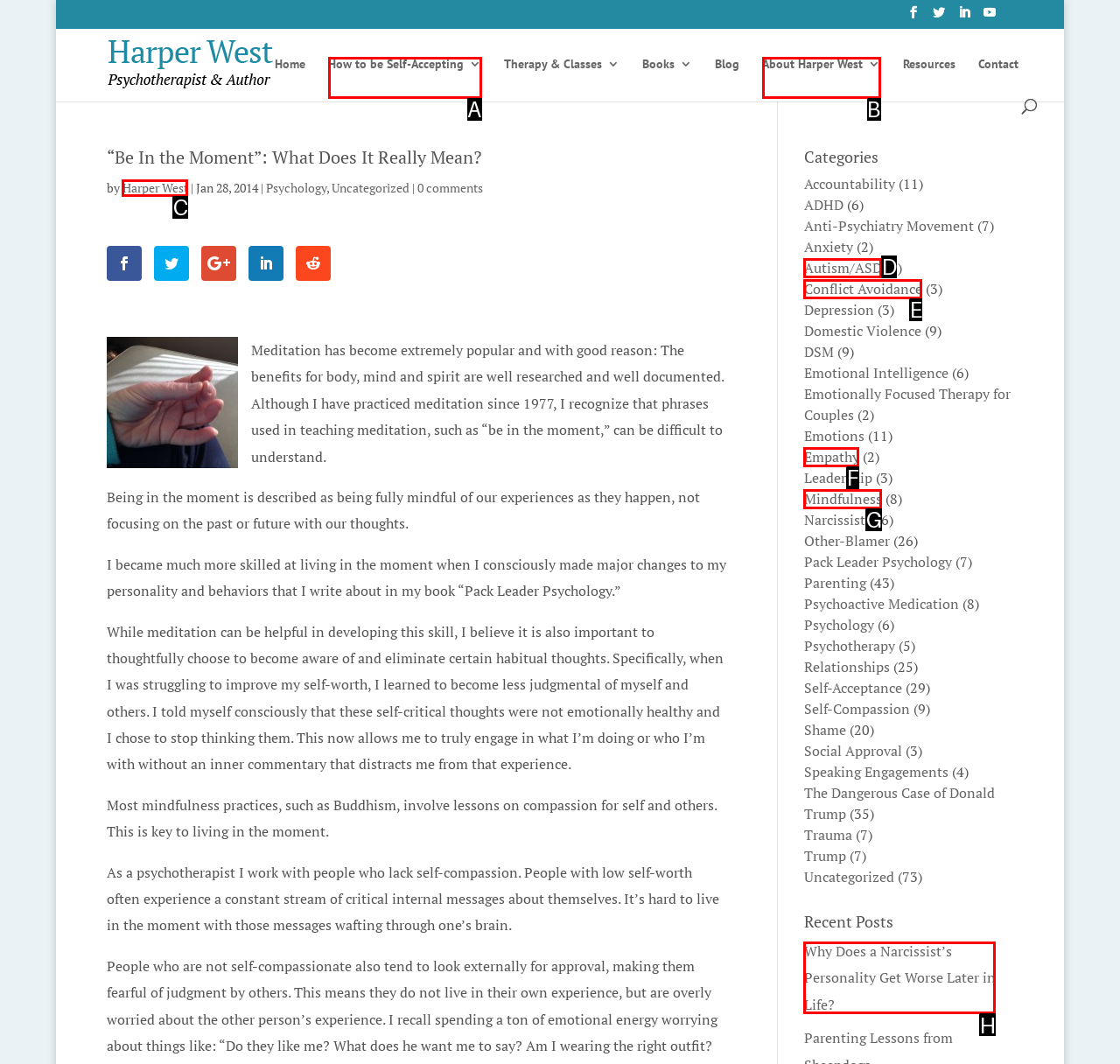Please select the letter of the HTML element that fits the description: How to be Self-Accepting. Answer with the option's letter directly.

A